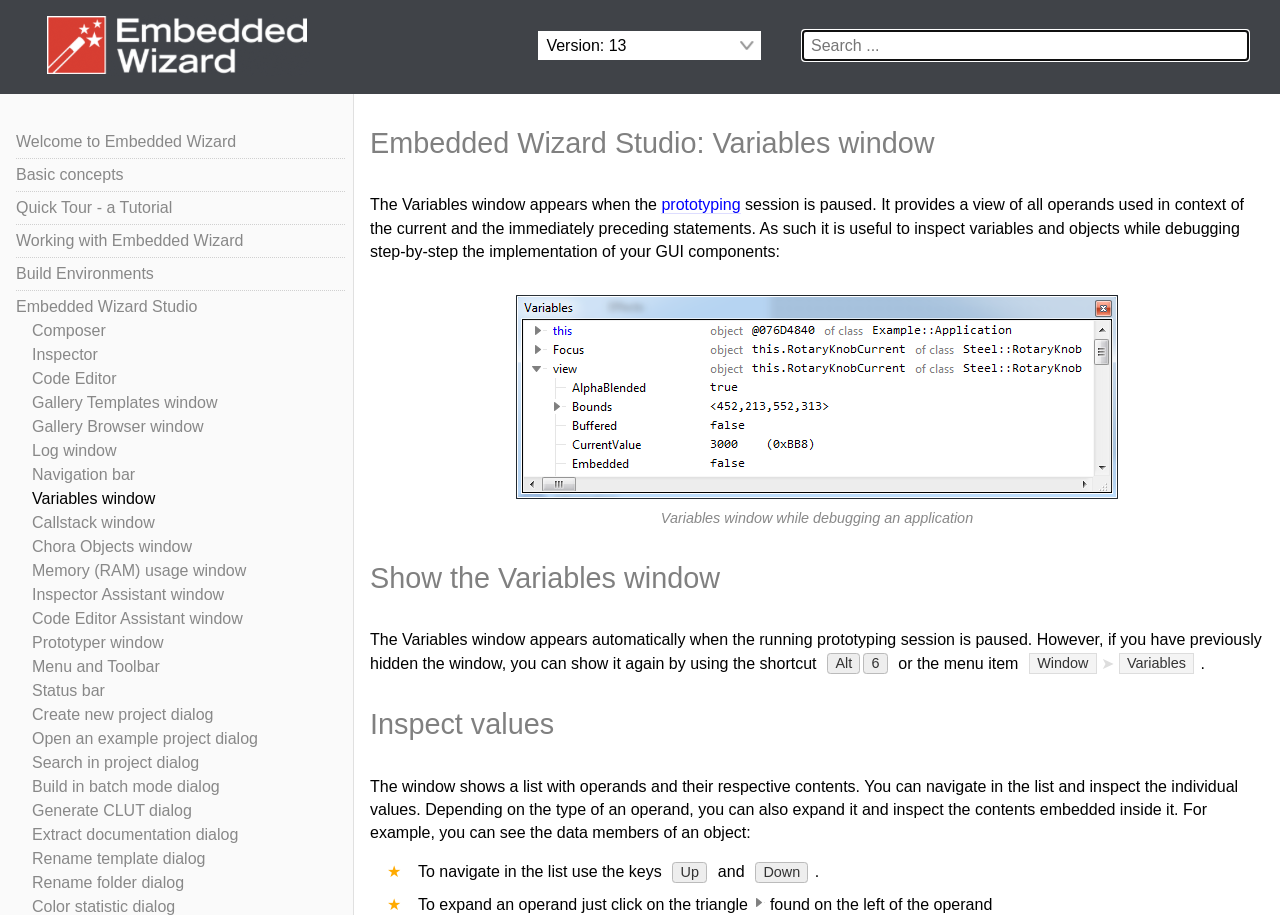Please give the bounding box coordinates of the area that should be clicked to fulfill the following instruction: "Inspect the Memory (RAM) usage window". The coordinates should be in the format of four float numbers from 0 to 1, i.e., [left, top, right, bottom].

[0.025, 0.614, 0.192, 0.633]